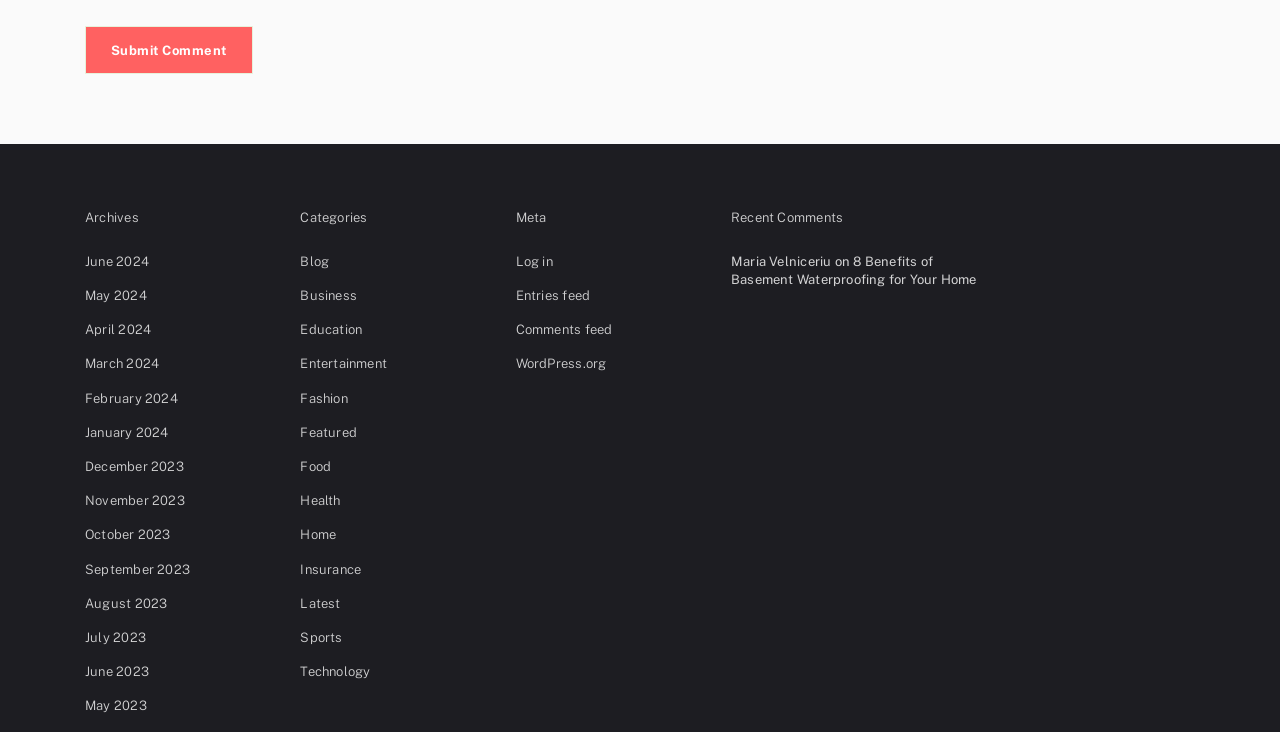Identify the bounding box coordinates for the element that needs to be clicked to fulfill this instruction: "View archives for June 2024". Provide the coordinates in the format of four float numbers between 0 and 1: [left, top, right, bottom].

[0.066, 0.347, 0.116, 0.367]